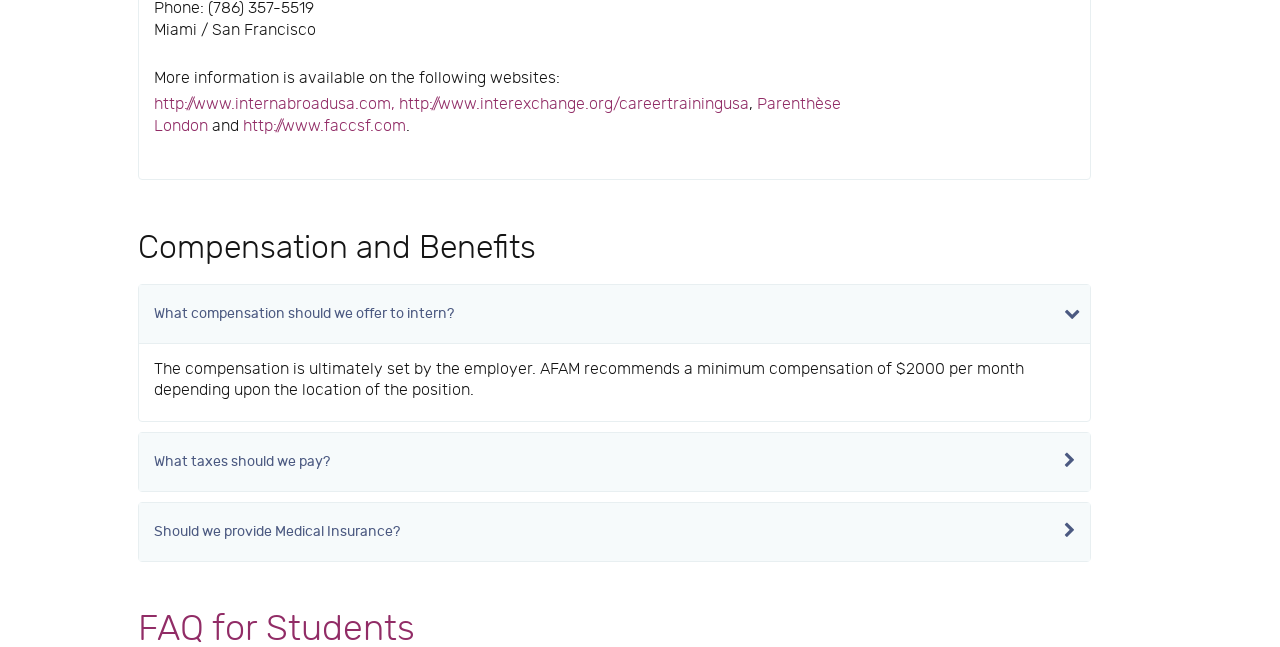How many questions are discussed in the webpage section?
Please give a detailed and elaborate answer to the question.

The webpage section discusses three questions: What compensation should we offer to intern?, What taxes should we pay?, and Should we provide Medical Insurance?.